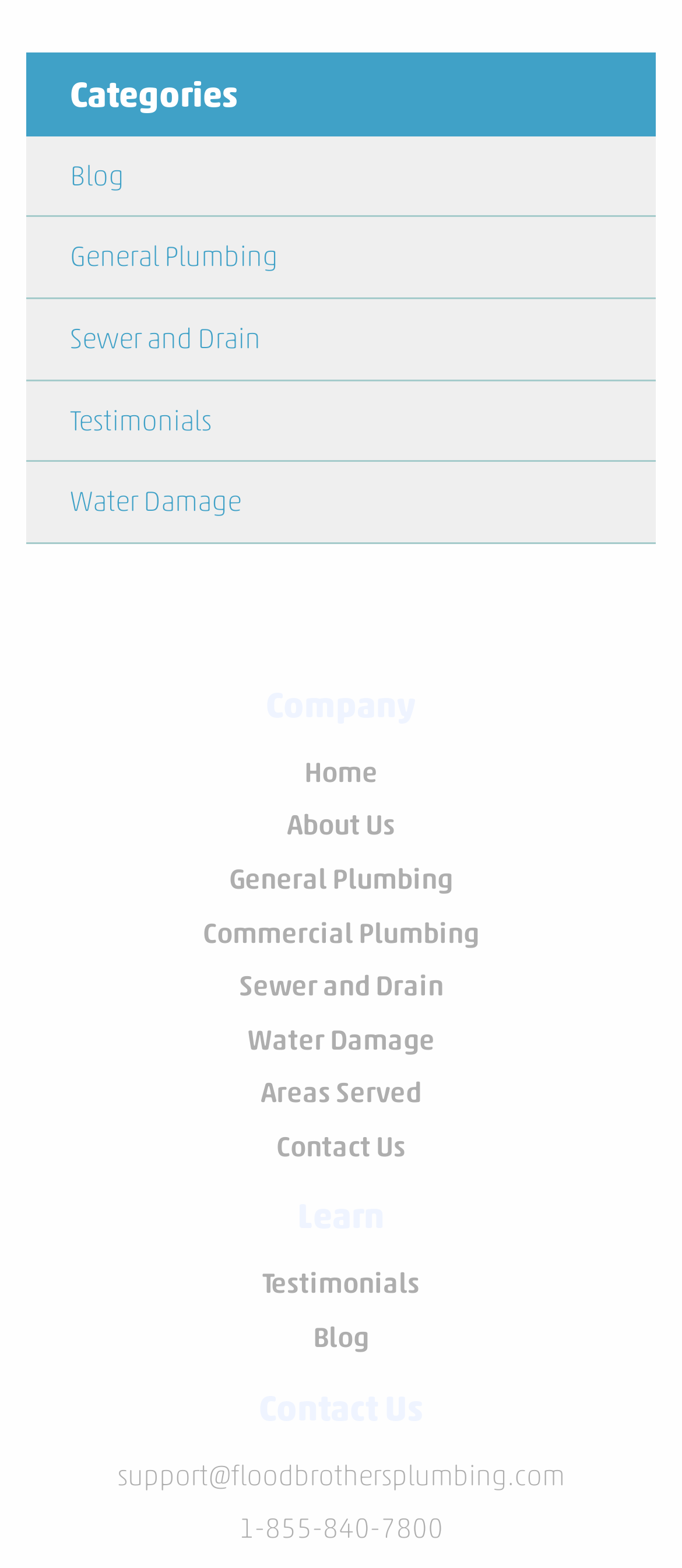Please determine the bounding box coordinates of the element to click in order to execute the following instruction: "Read 'Testimonials'". The coordinates should be four float numbers between 0 and 1, specified as [left, top, right, bottom].

[0.385, 0.808, 0.615, 0.829]